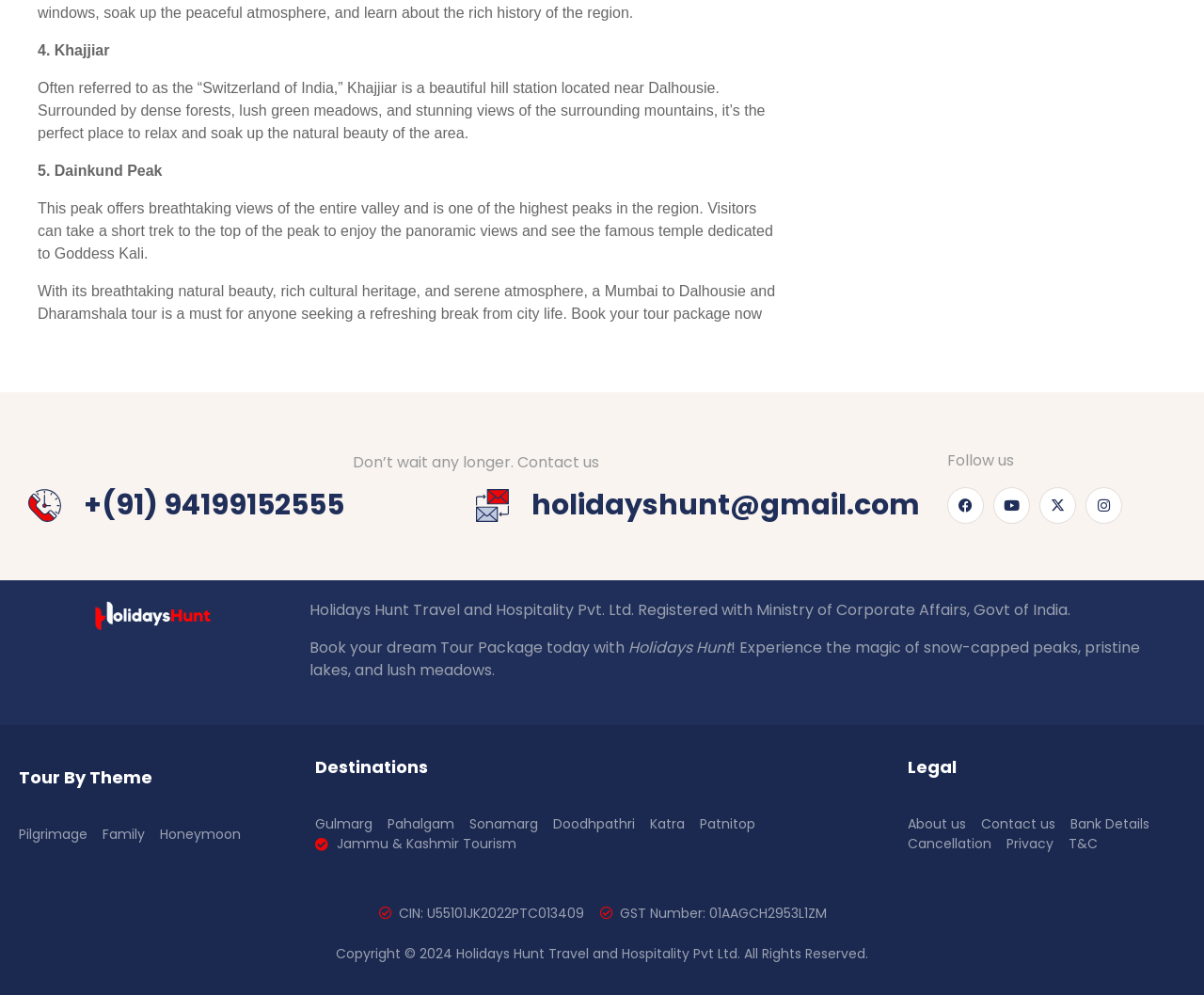Please determine the bounding box coordinates of the clickable area required to carry out the following instruction: "Book your dream Tour Package today". The coordinates must be four float numbers between 0 and 1, represented as [left, top, right, bottom].

[0.257, 0.64, 0.522, 0.662]